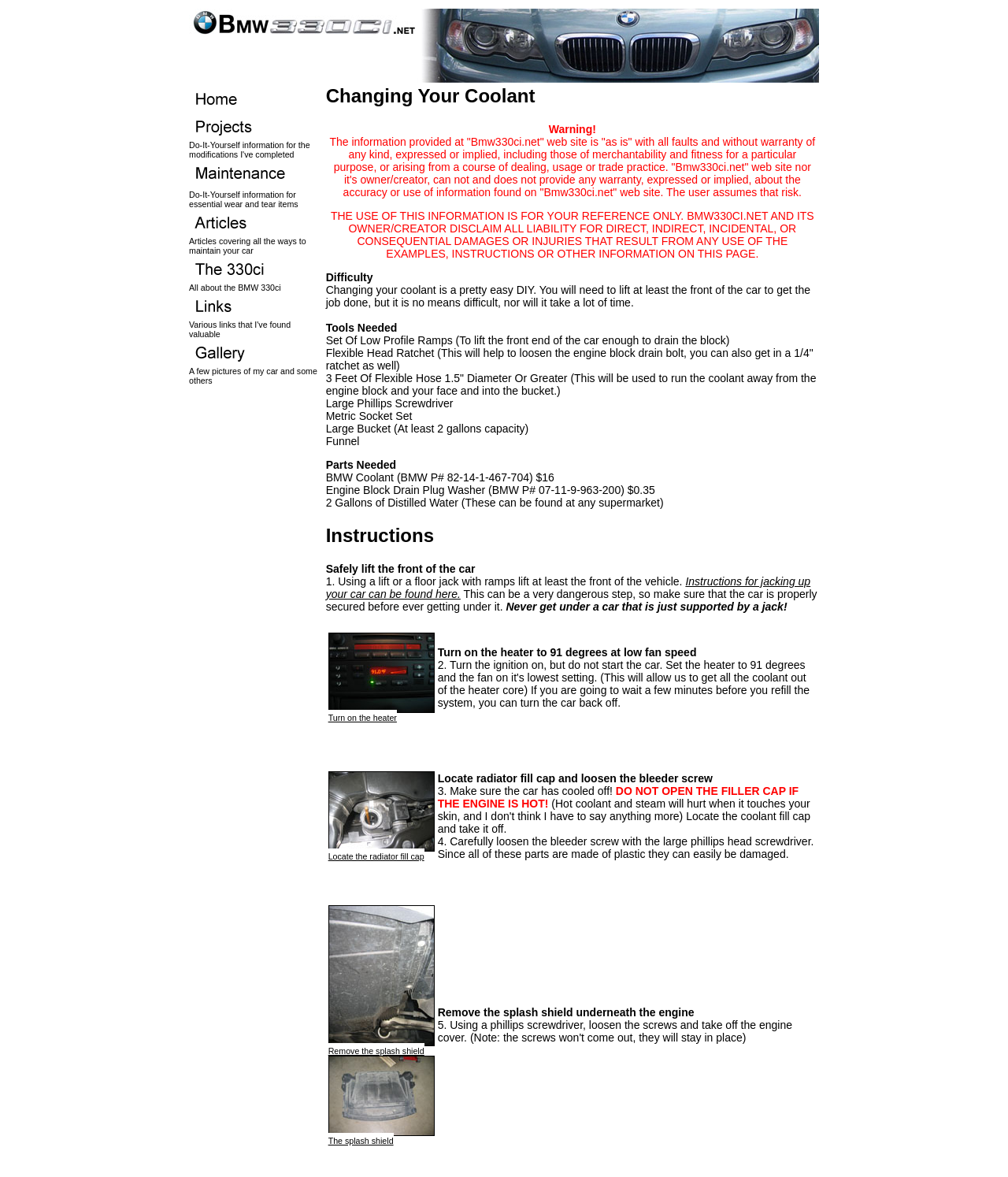Determine the bounding box coordinates of the region to click in order to accomplish the following instruction: "Follow the instructions for jacking up your car". Provide the coordinates as four float numbers between 0 and 1, specifically [left, top, right, bottom].

[0.323, 0.488, 0.804, 0.51]